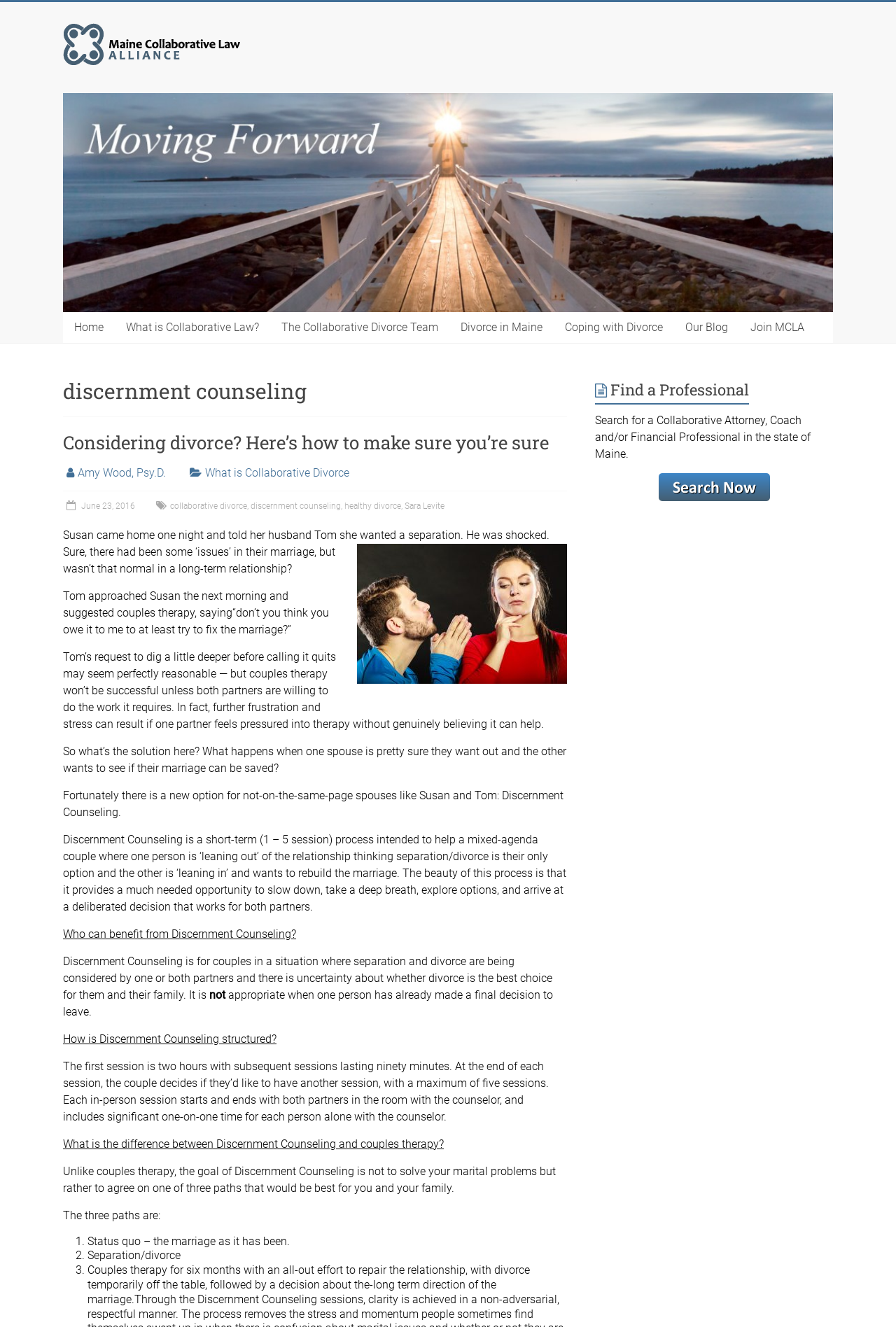Specify the bounding box coordinates (top-left x, top-left y, bottom-right x, bottom-right y) of the UI element in the screenshot that matches this description: Home

[0.07, 0.235, 0.128, 0.258]